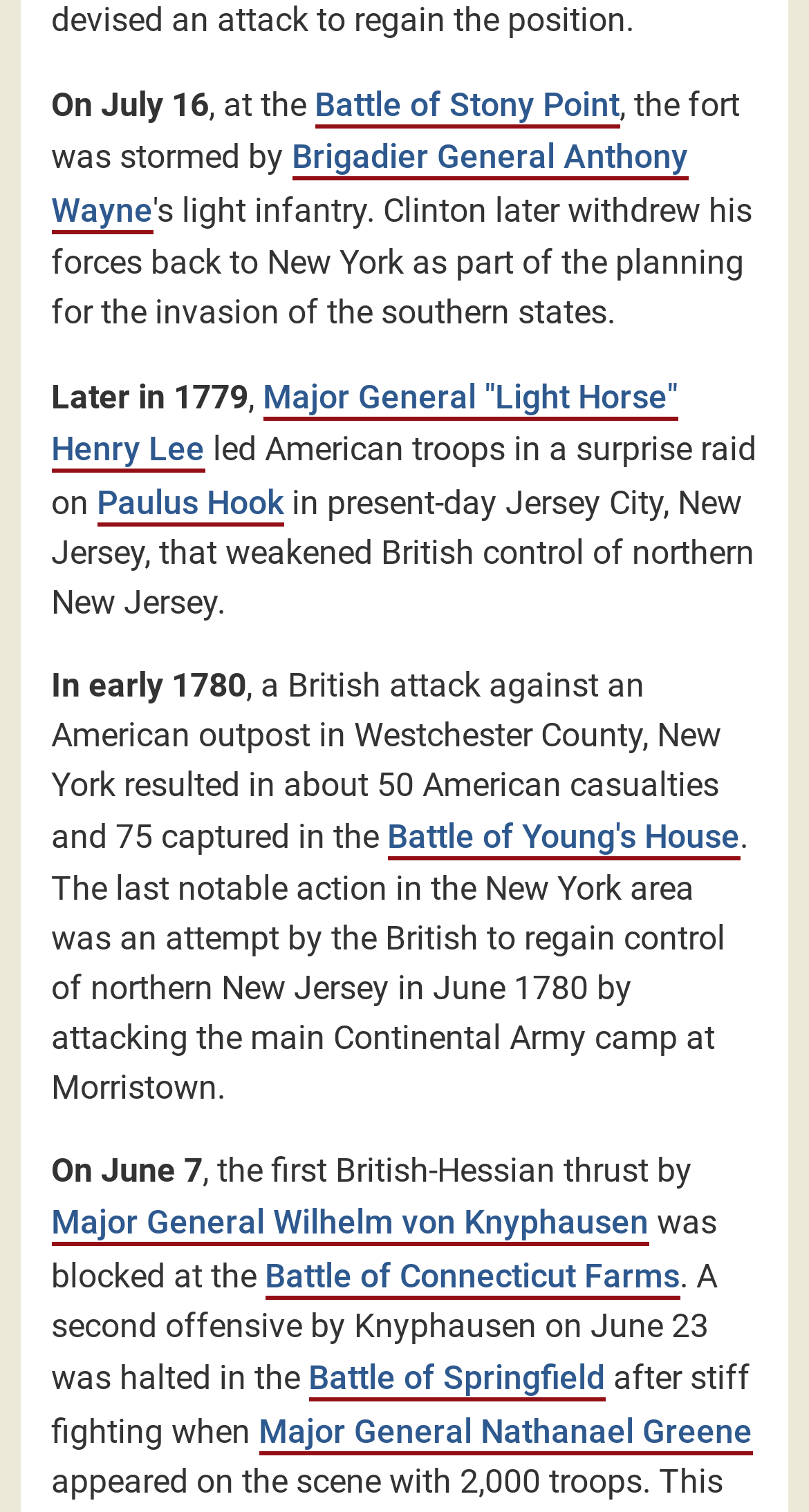What was the date of the Battle of Stony Point?
From the screenshot, supply a one-word or short-phrase answer.

July 16